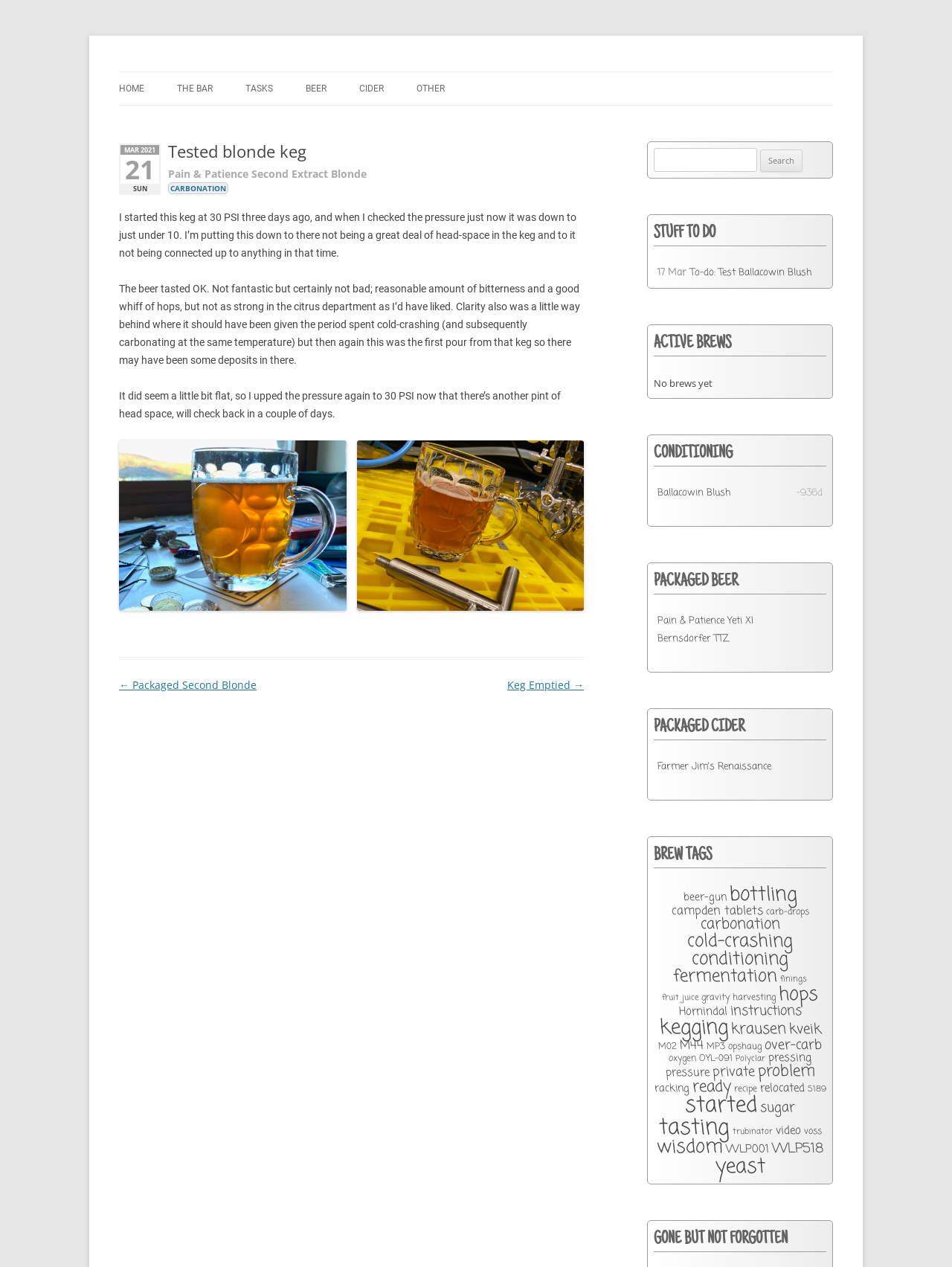Provide the bounding box coordinates for the UI element described in this sentence: "parent_node: Search for: value="Search"". The coordinates should be four float values between 0 and 1, i.e., [left, top, right, bottom].

[0.798, 0.118, 0.843, 0.136]